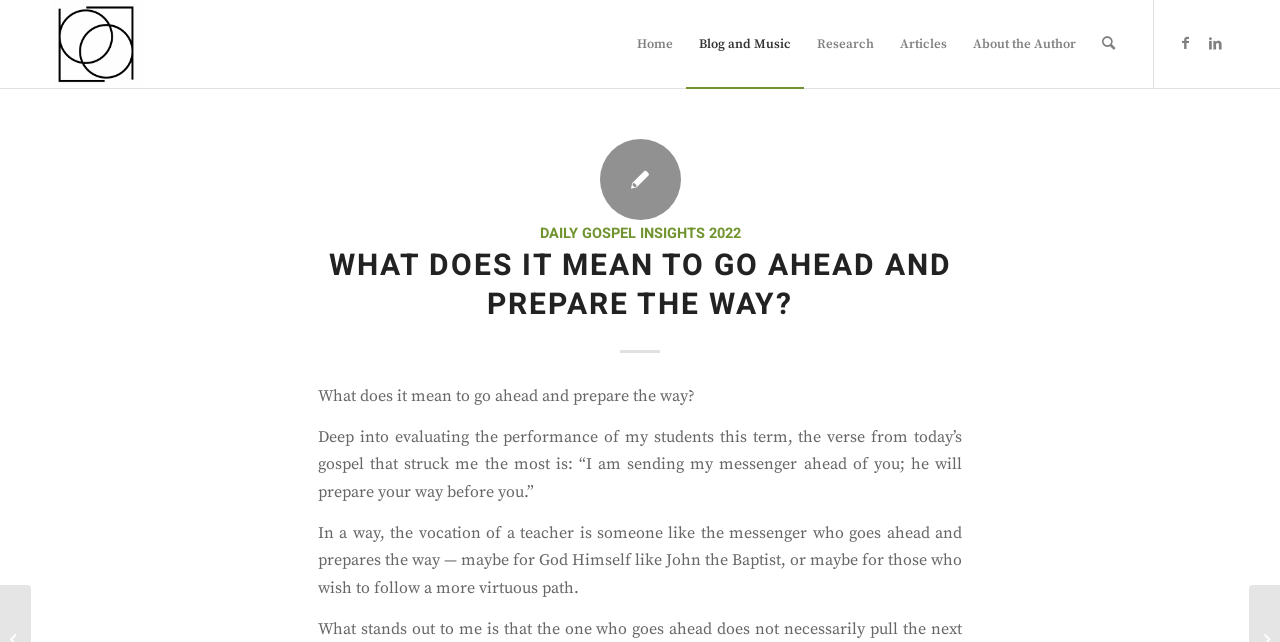Your task is to extract the text of the main heading from the webpage.

WHAT DOES IT MEAN TO GO AHEAD AND PREPARE THE WAY?